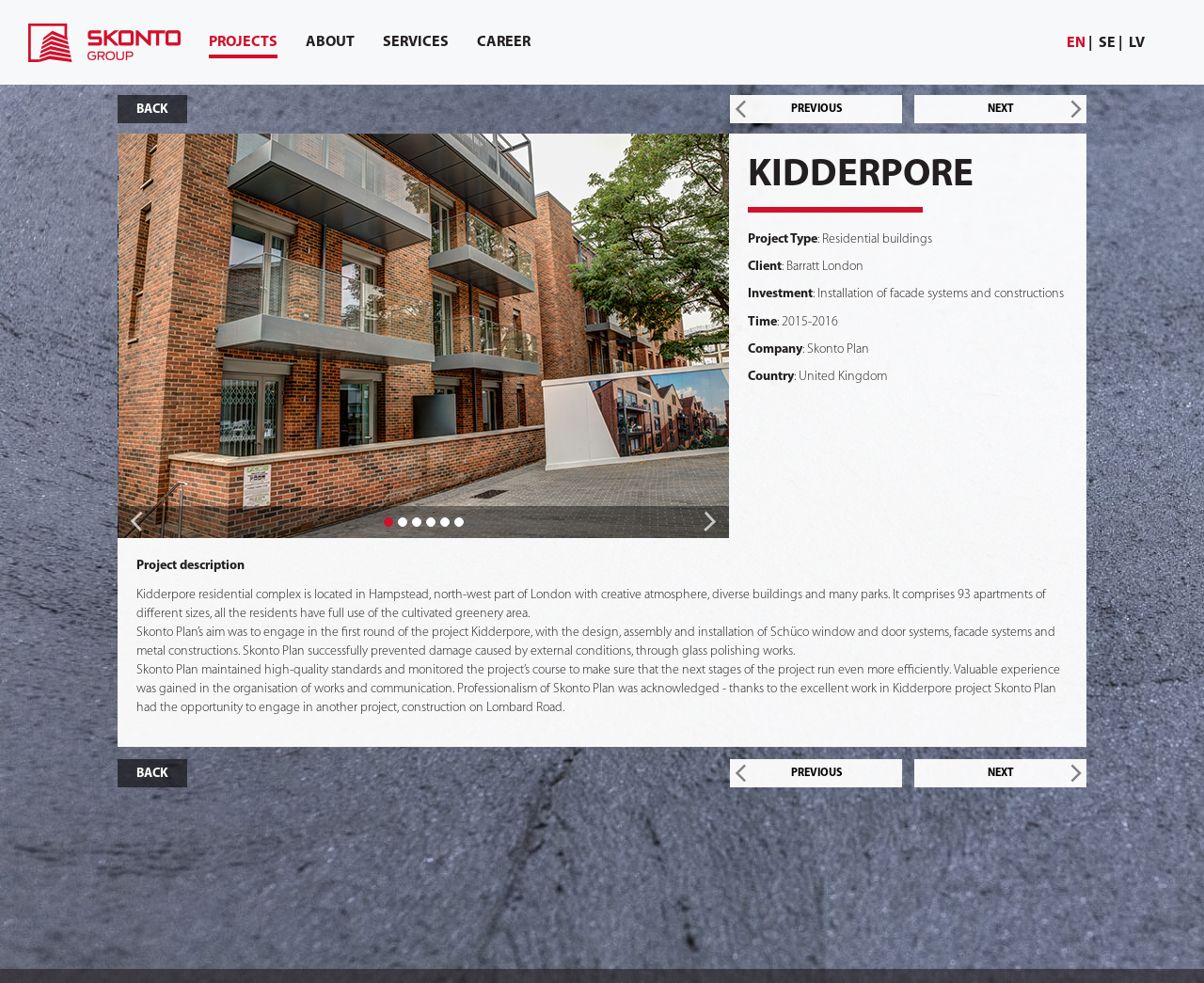Find the bounding box coordinates of the element to click in order to complete the given instruction: "Visit Joslyn Hobbis' instagram."

None